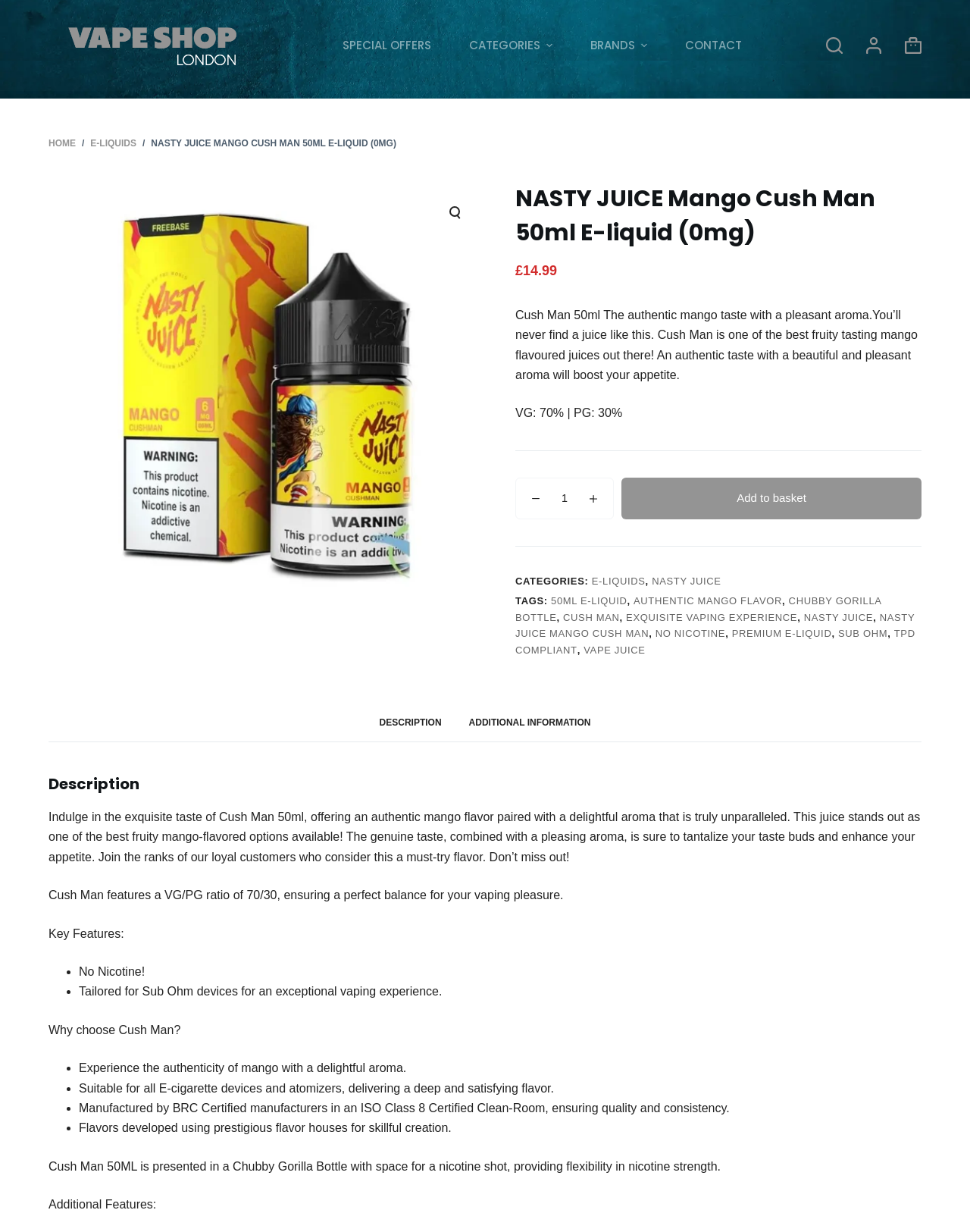Provide your answer in one word or a succinct phrase for the question: 
What is the brand of the e-liquid?

NASTY JUICE